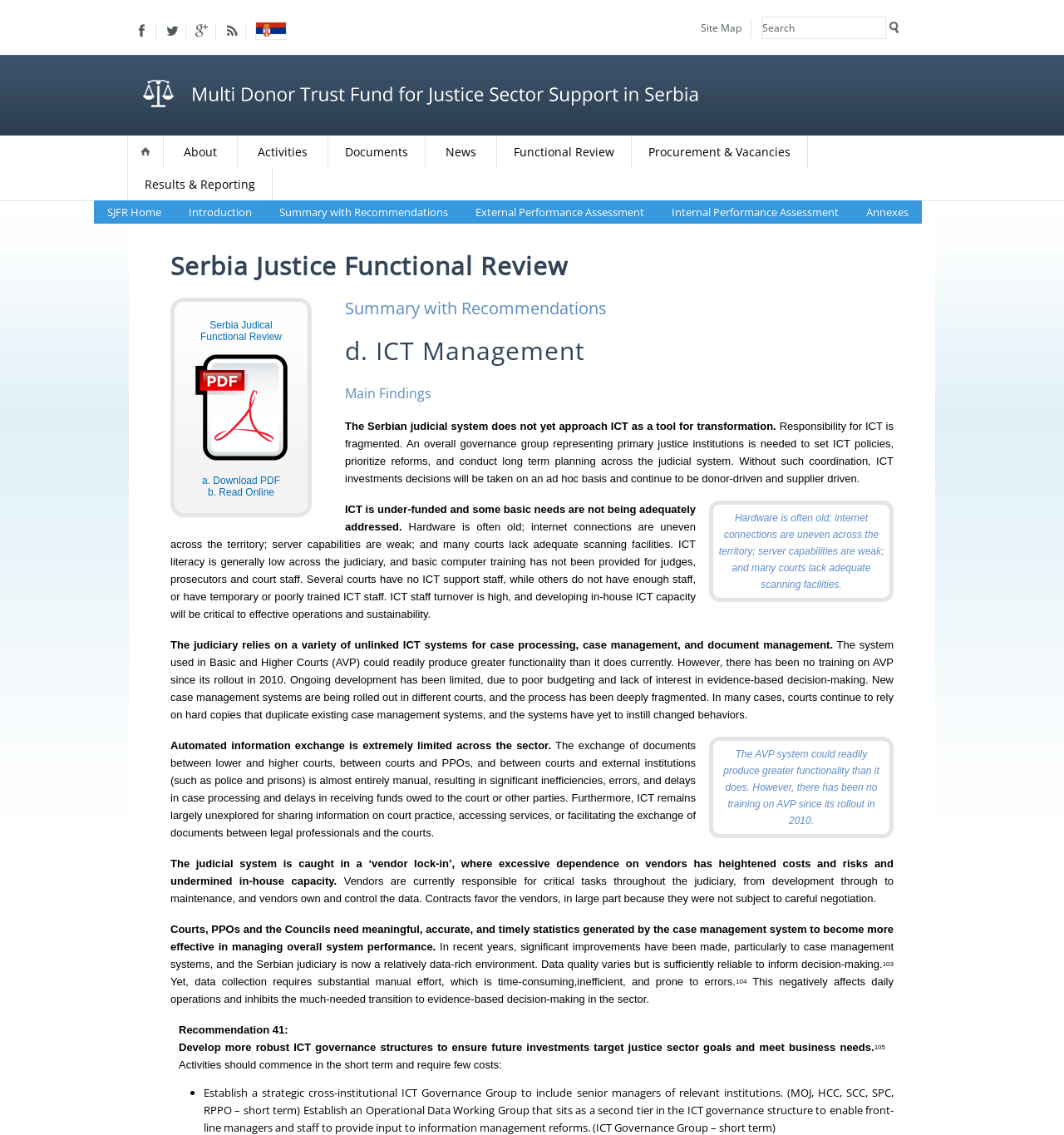Identify the bounding box coordinates for the region of the element that should be clicked to carry out the instruction: "Read about Serbia Justice Functional Review". The bounding box coordinates should be four float numbers between 0 and 1, i.e., [left, top, right, bottom].

[0.16, 0.221, 0.84, 0.248]